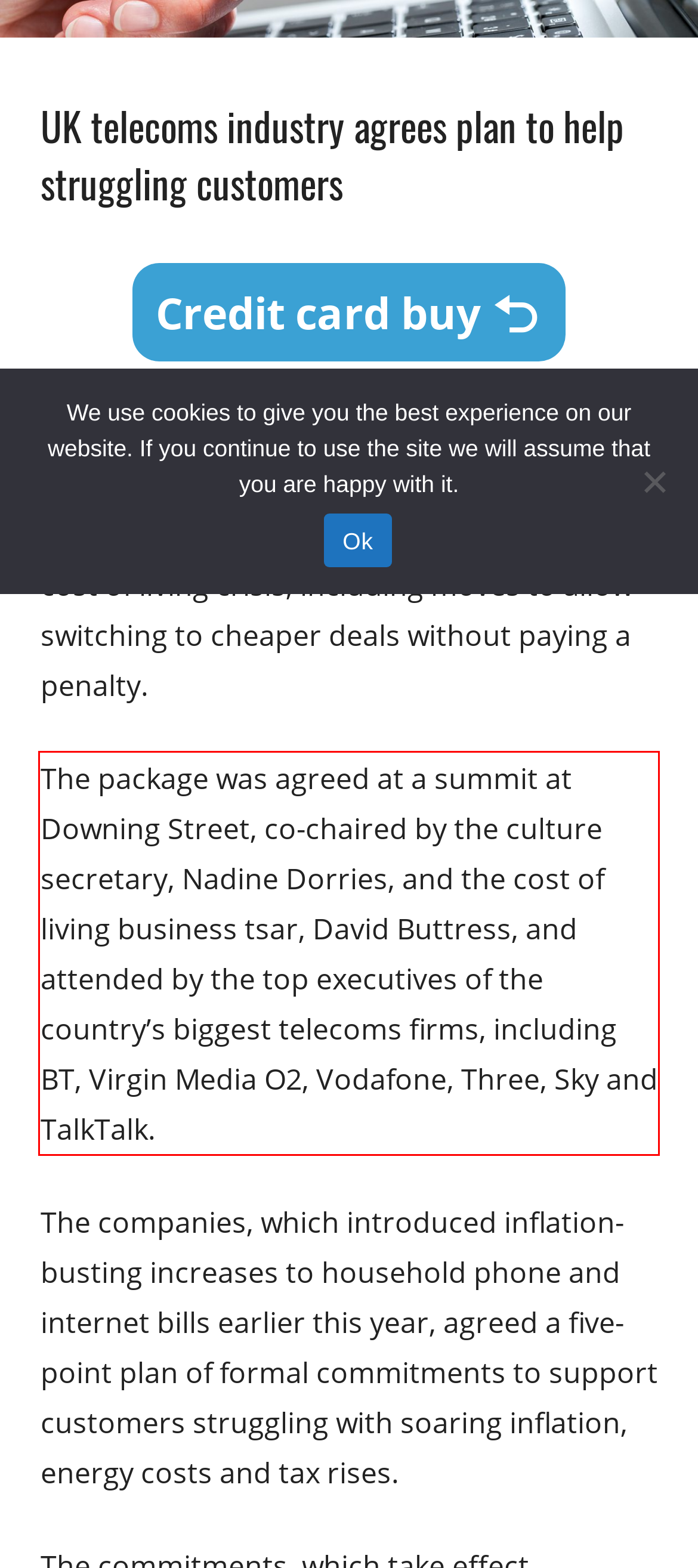Given the screenshot of a webpage, identify the red rectangle bounding box and recognize the text content inside it, generating the extracted text.

The package was agreed at a summit at Downing Street, co-chaired by the culture secretary, Nadine Dorries, and the cost of living business tsar, David Buttress, and attended by the top executives of the country’s biggest telecoms firms, including BT, Virgin Media O2, Vodafone, Three, Sky and TalkTalk.